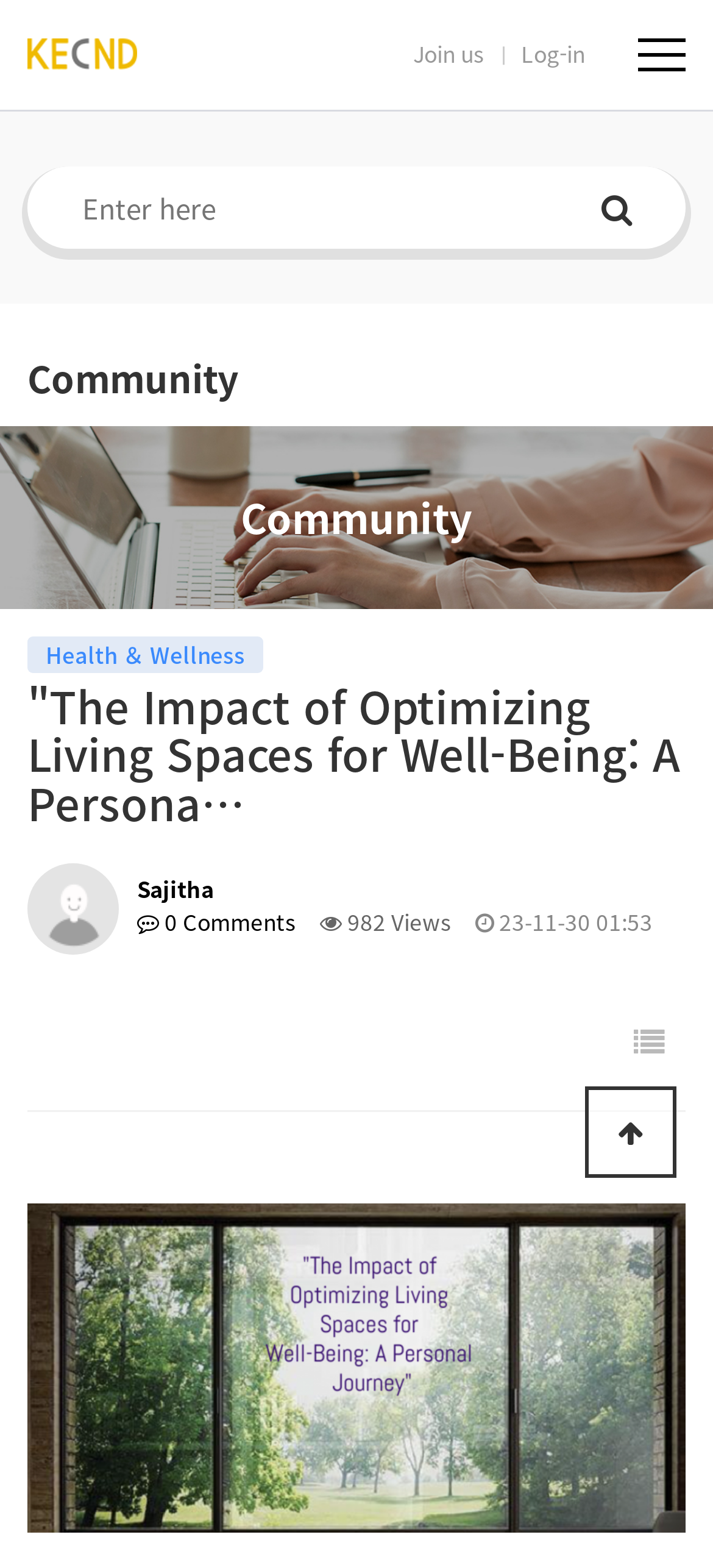Locate the bounding box coordinates of the element to click to perform the following action: 'Search for something'. The coordinates should be given as four float values between 0 and 1, in the form of [left, top, right, bottom].

[0.038, 0.106, 0.962, 0.159]